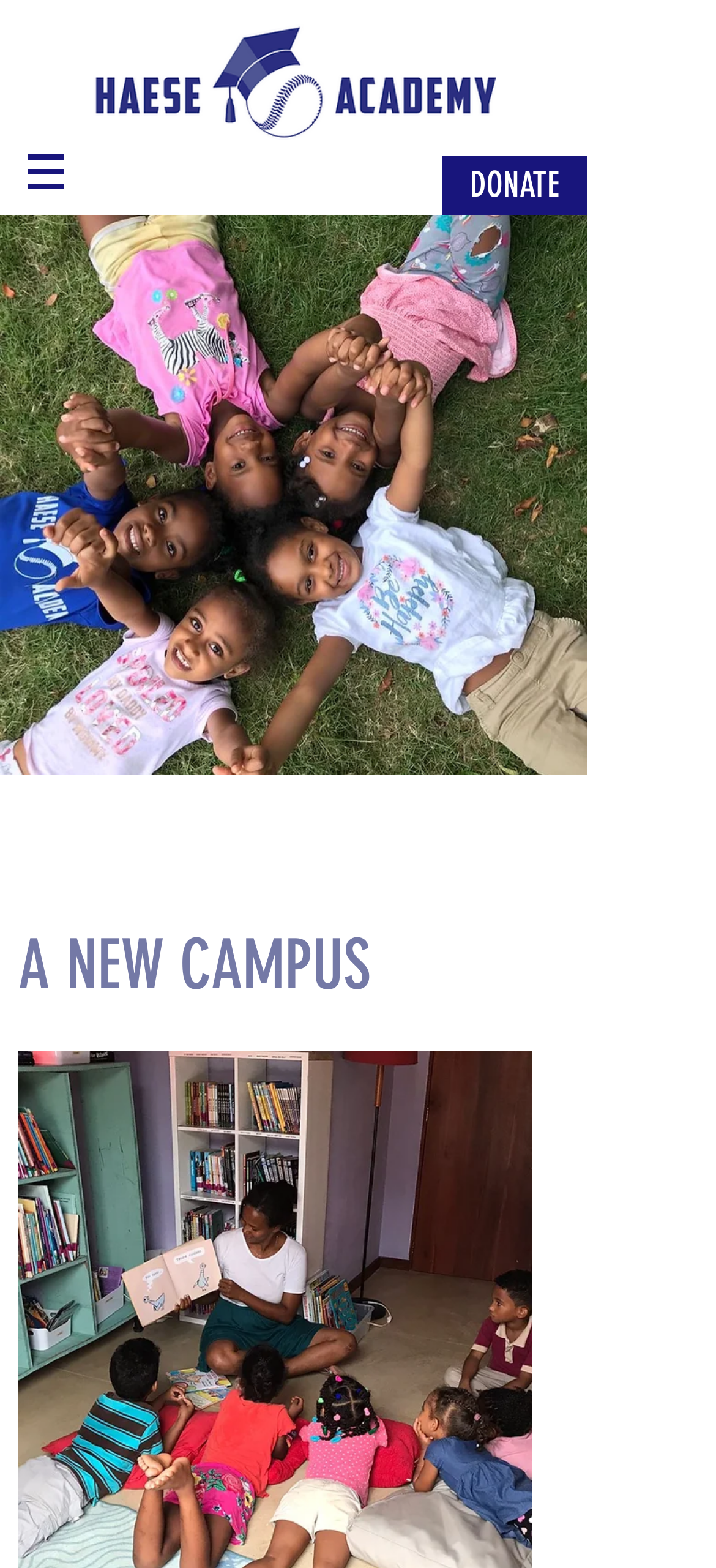Create a detailed narrative describing the layout and content of the webpage.

The webpage is about the Community Center of Haese Academy. At the top left corner, there is a logo image of "logo blue.png" which is also a link. To the right of the logo, there is a "DONATE" link. Below the logo, there is a navigation menu labeled "Site" with a button that has a popup menu, indicated by an image of three horizontal lines.

Below the navigation menu, there is a large image of "Community Center Girls.JPG" that takes up most of the width of the page. Above the image, there are two headings. The first heading reads "FOR THE COMMUNITY" and is located at the top left of the image. The second heading reads "A NEW CAMPUS" and is located below the first heading, still at the top left of the image.